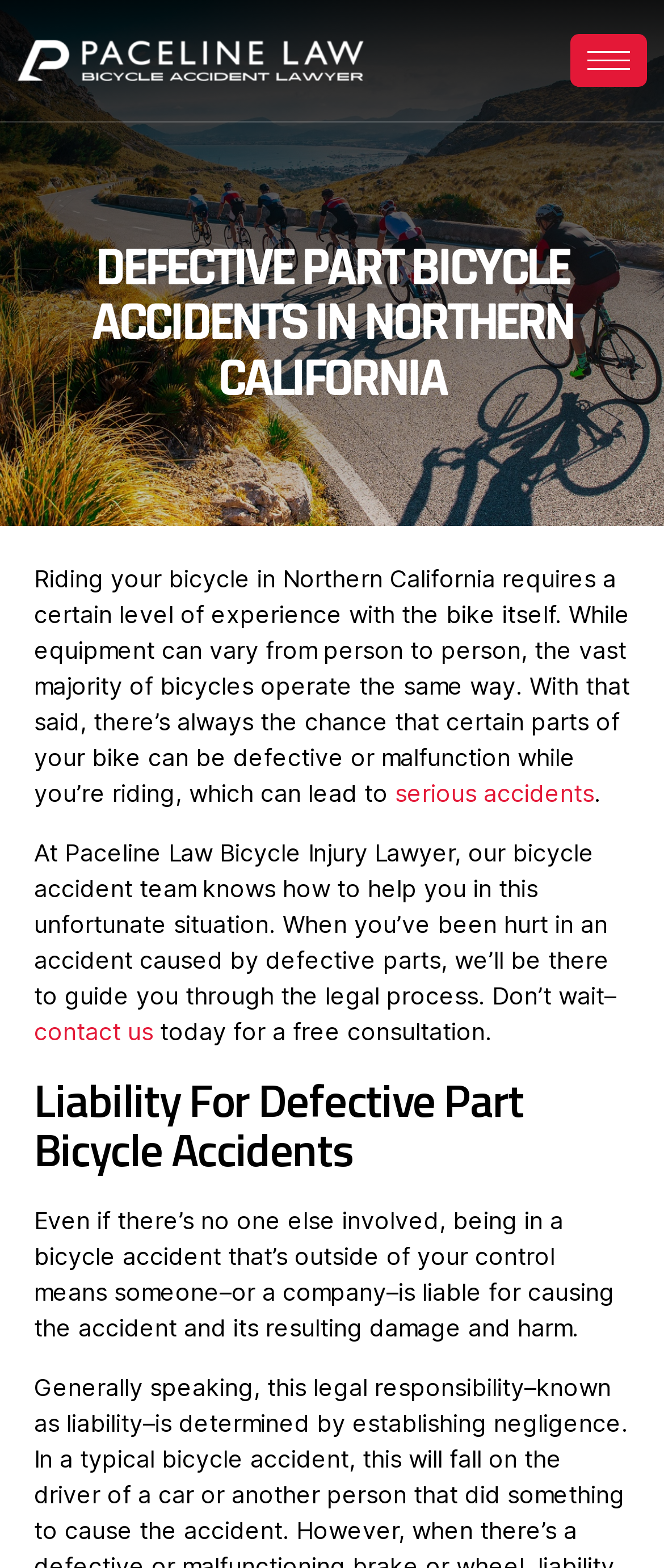Who is liable for causing an accident and its resulting damage and harm?
Provide a short answer using one word or a brief phrase based on the image.

someone or a company